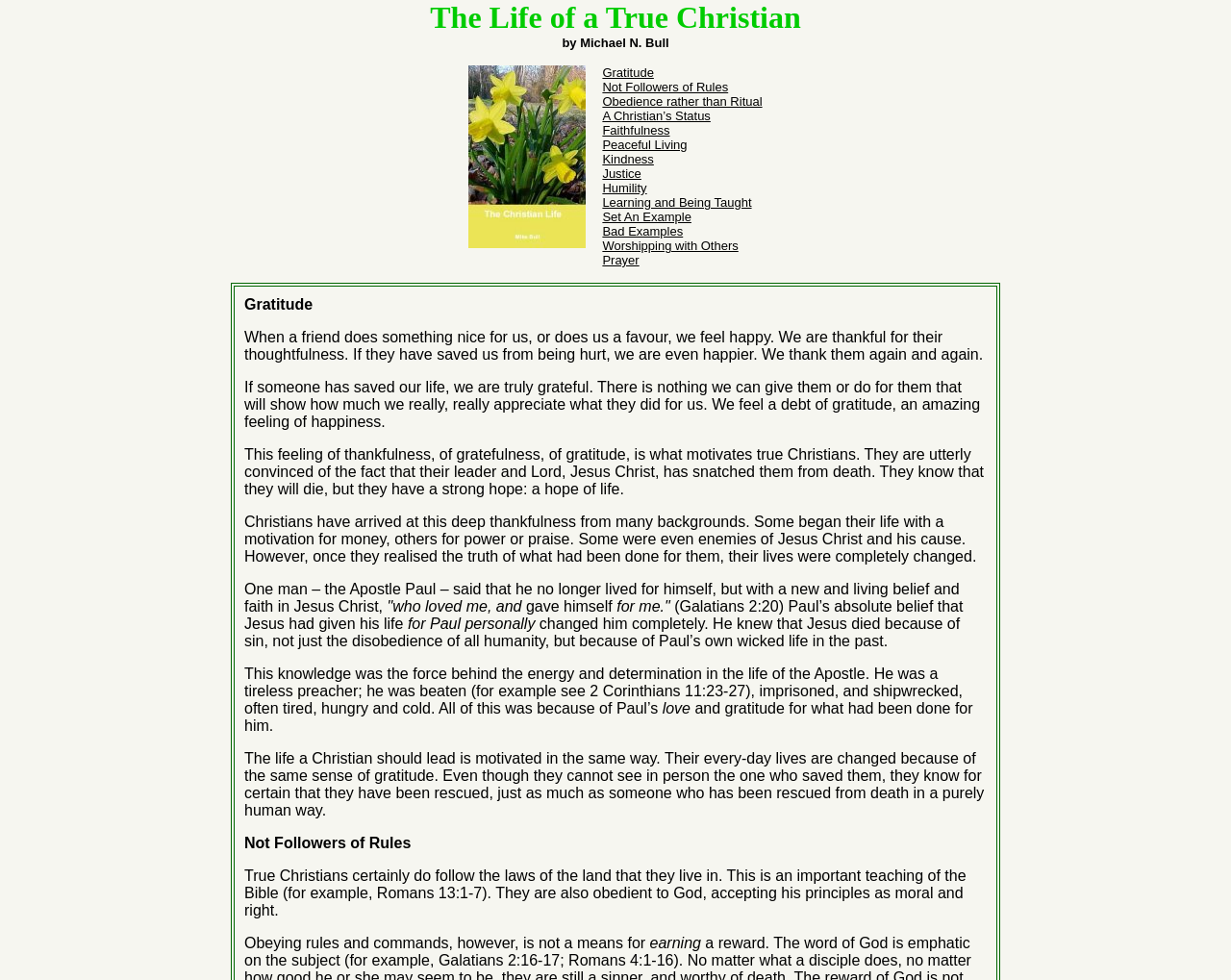Reply to the question with a single word or phrase:
How many columns are in the table?

2